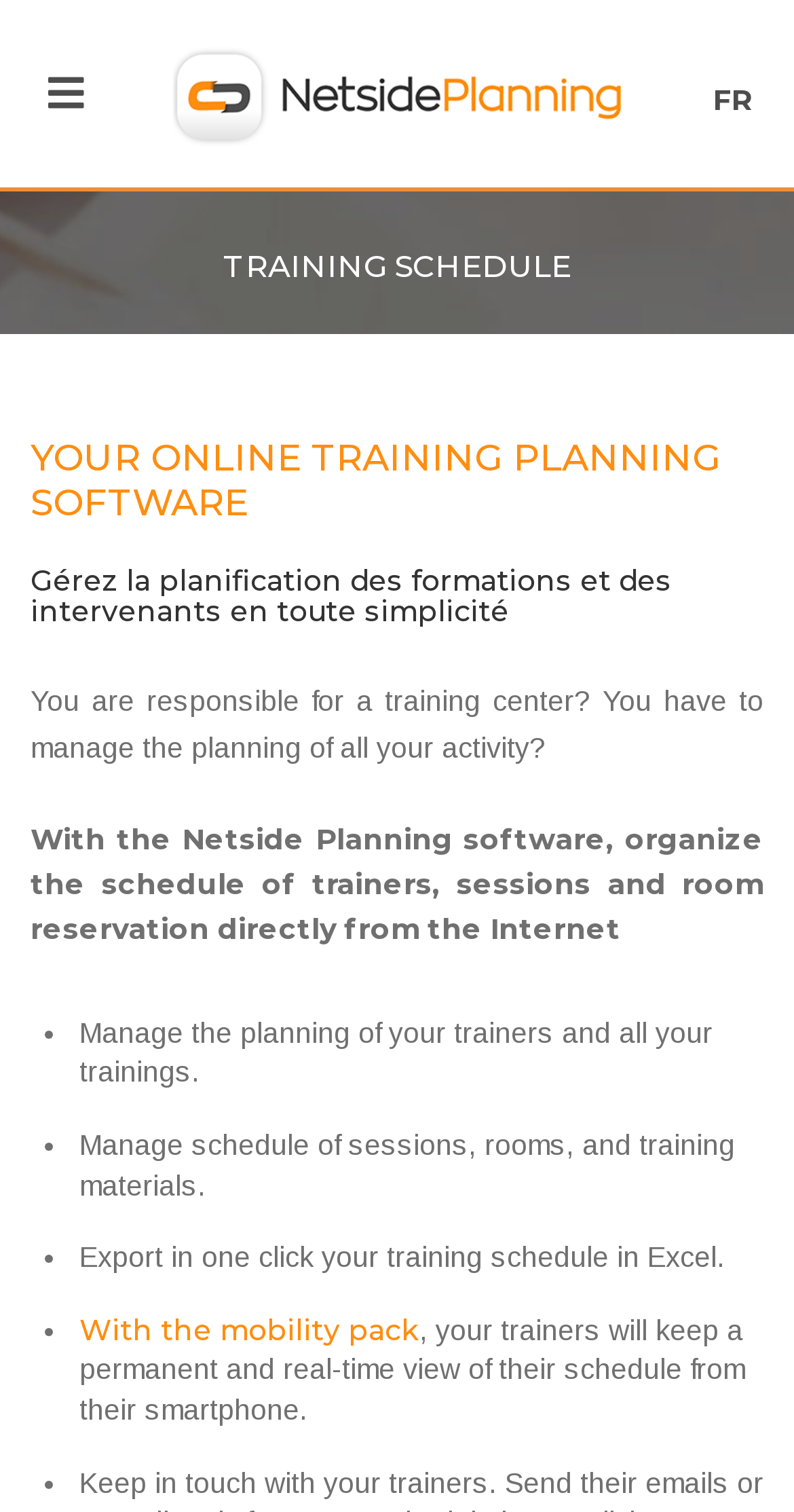Using the webpage screenshot, locate the HTML element that fits the following description and provide its bounding box: "With the mobility pack".

[0.1, 0.867, 0.528, 0.891]